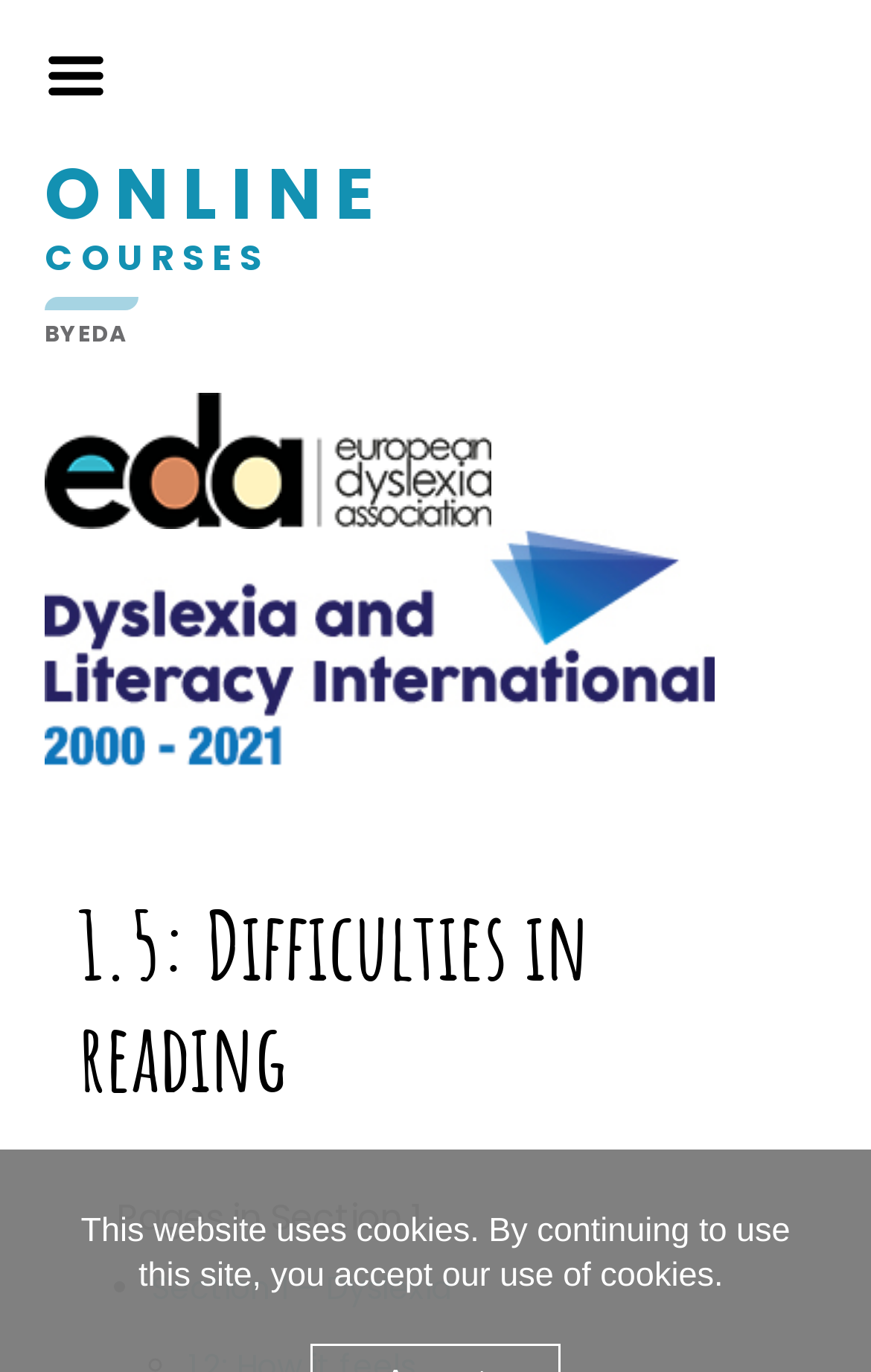What is the text above the EDA logotype?
Respond to the question with a single word or phrase according to the image.

ONLINE COURSES BY EDA